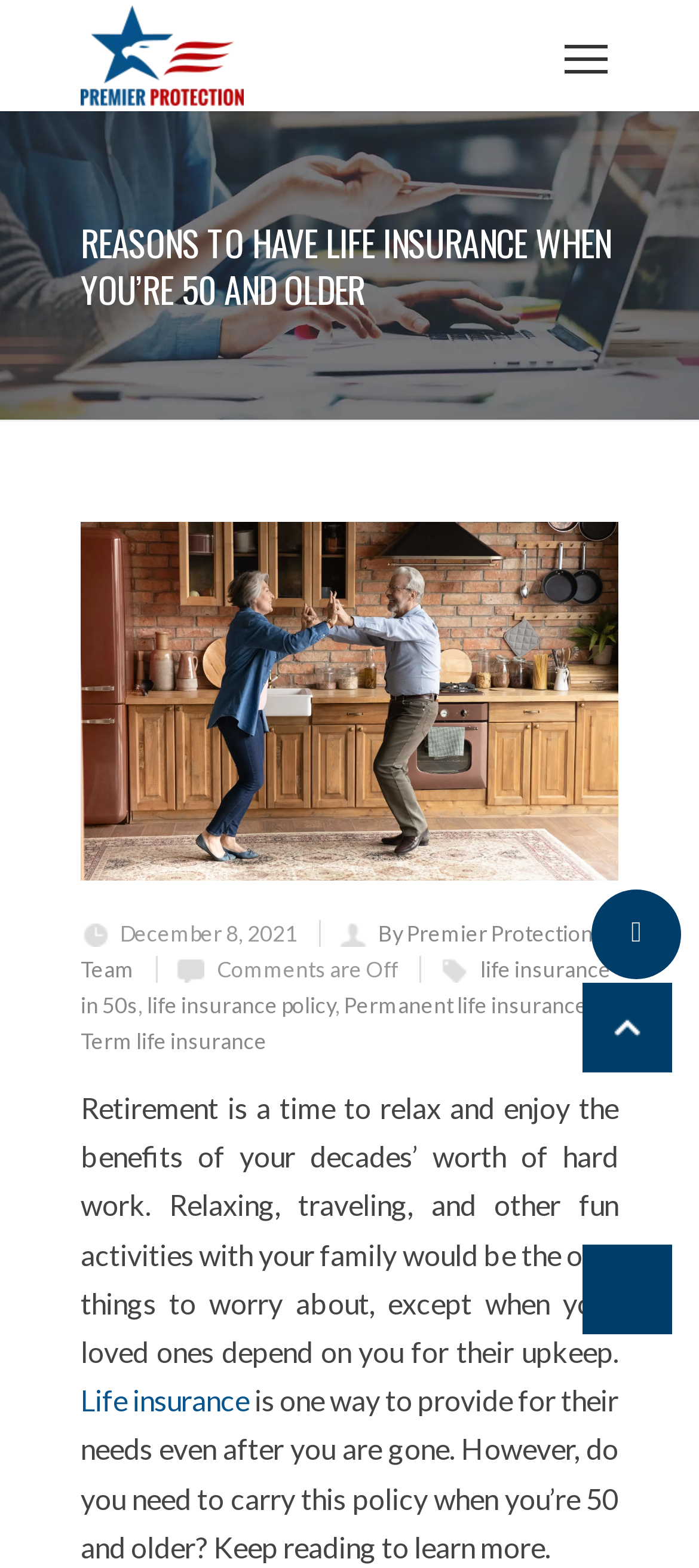Analyze the image and provide a detailed answer to the question: What is the topic of the article?

The topic of the article can be determined by reading the heading 'REASONS TO HAVE LIFE INSURANCE WHEN YOU’RE 50 AND OLDER' and the surrounding text, which suggests that the article is discussing the importance of having life insurance at the age of 50 and older.